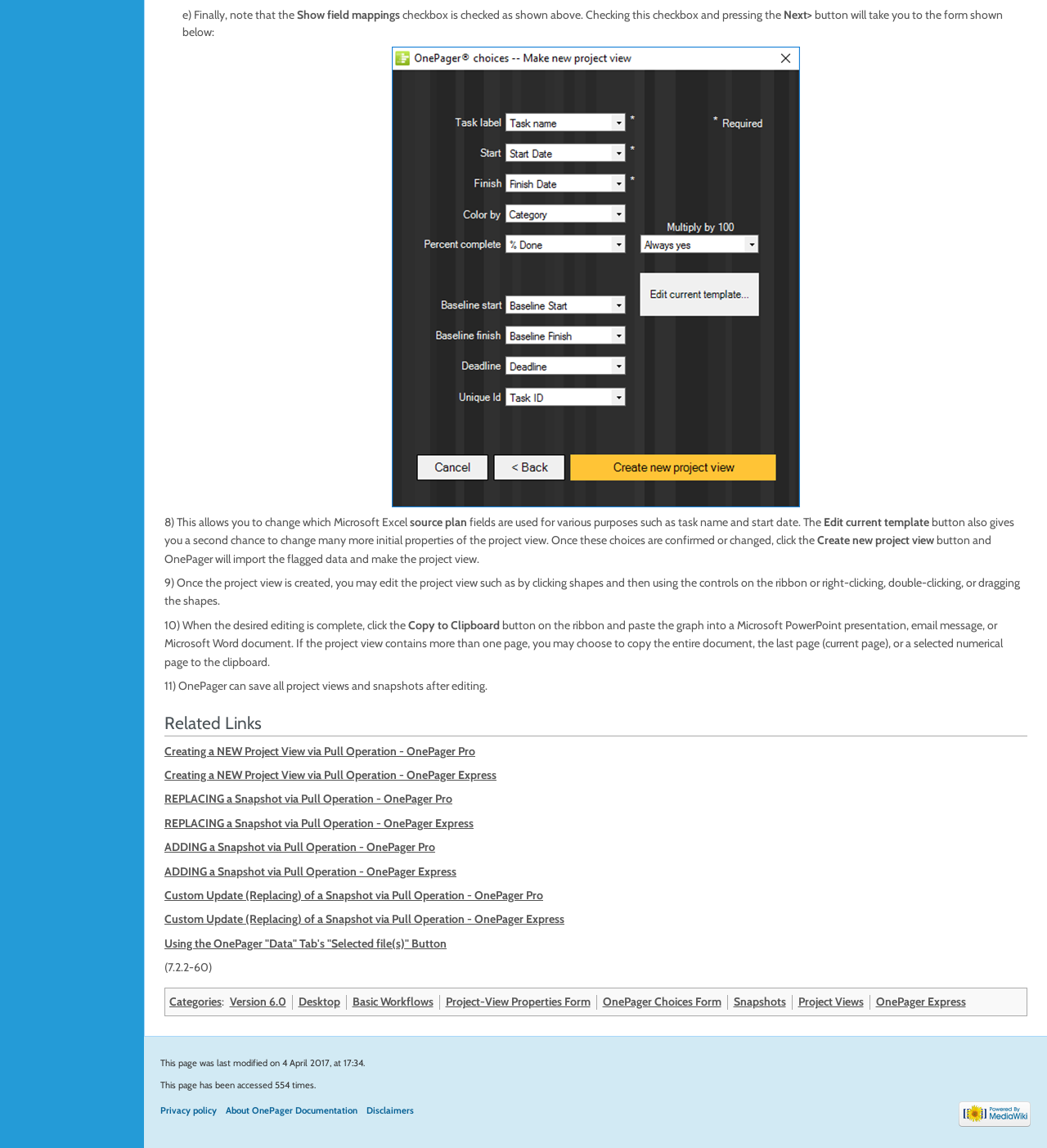Determine the bounding box coordinates for the UI element matching this description: "Project-View Properties Form".

[0.425, 0.866, 0.564, 0.879]